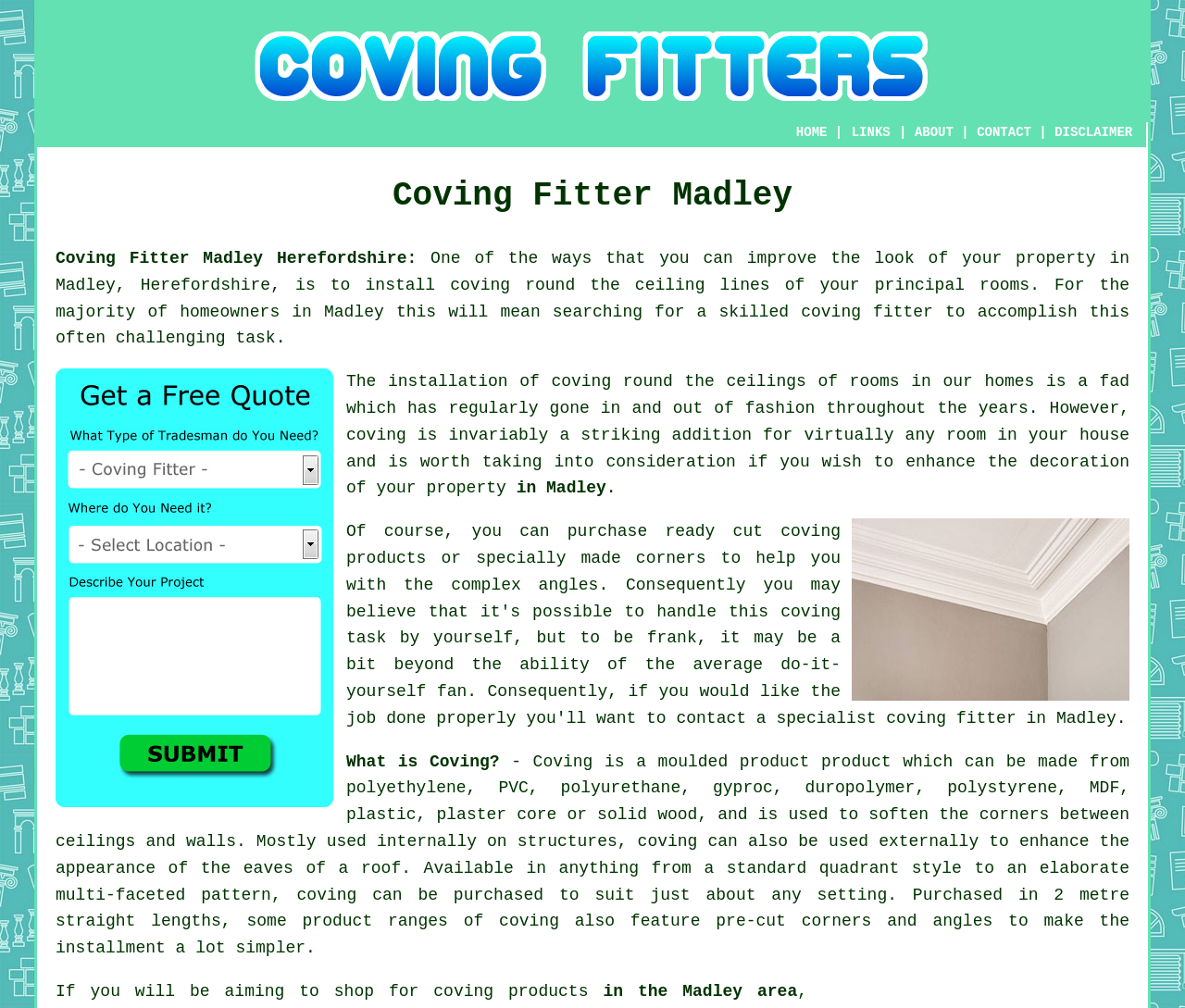What is coving used for?
Please use the image to provide a one-word or short phrase answer.

To soften corners